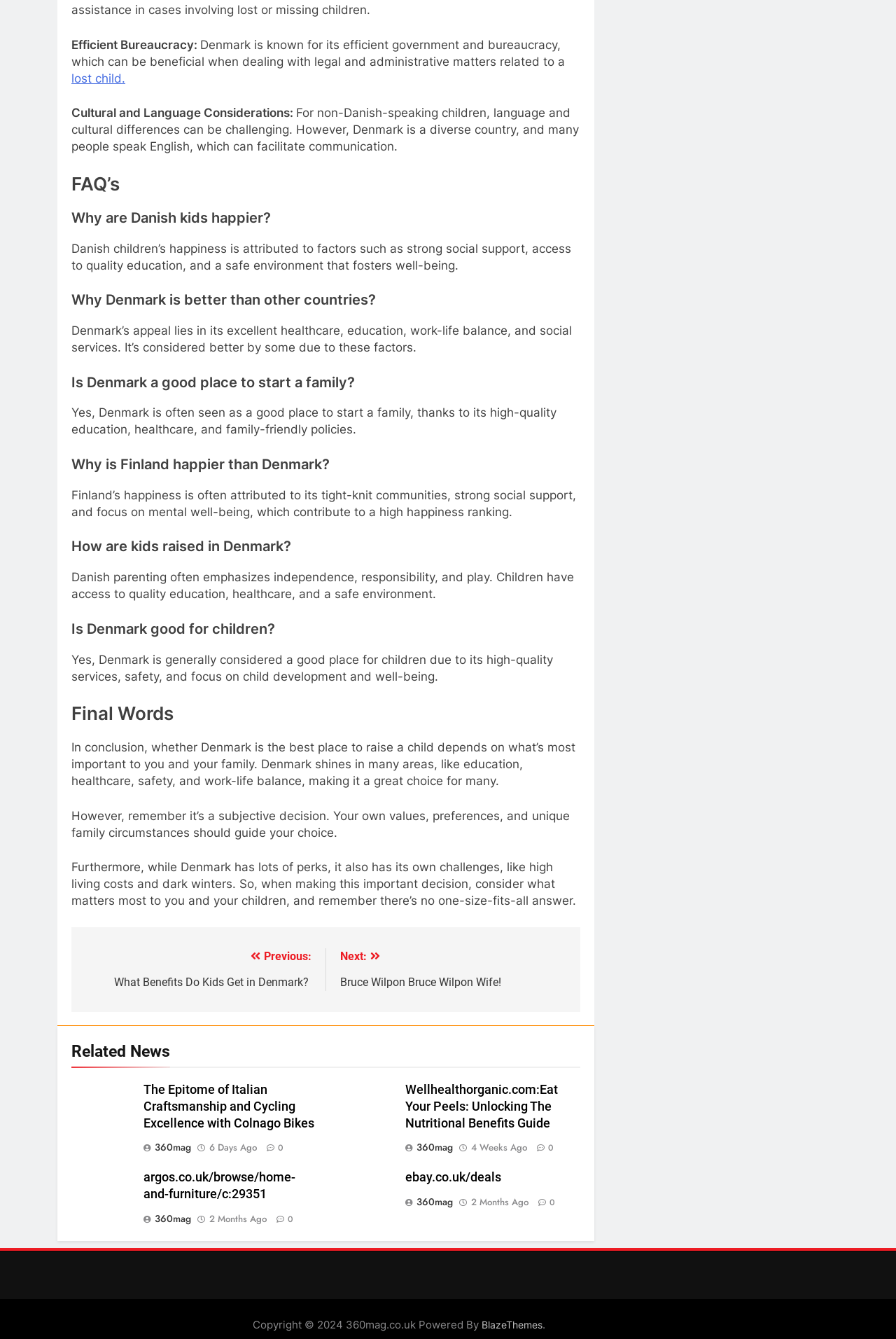What is the appeal of Denmark?
Refer to the screenshot and answer in one word or phrase.

Excellent healthcare, education, work-life balance, and social services